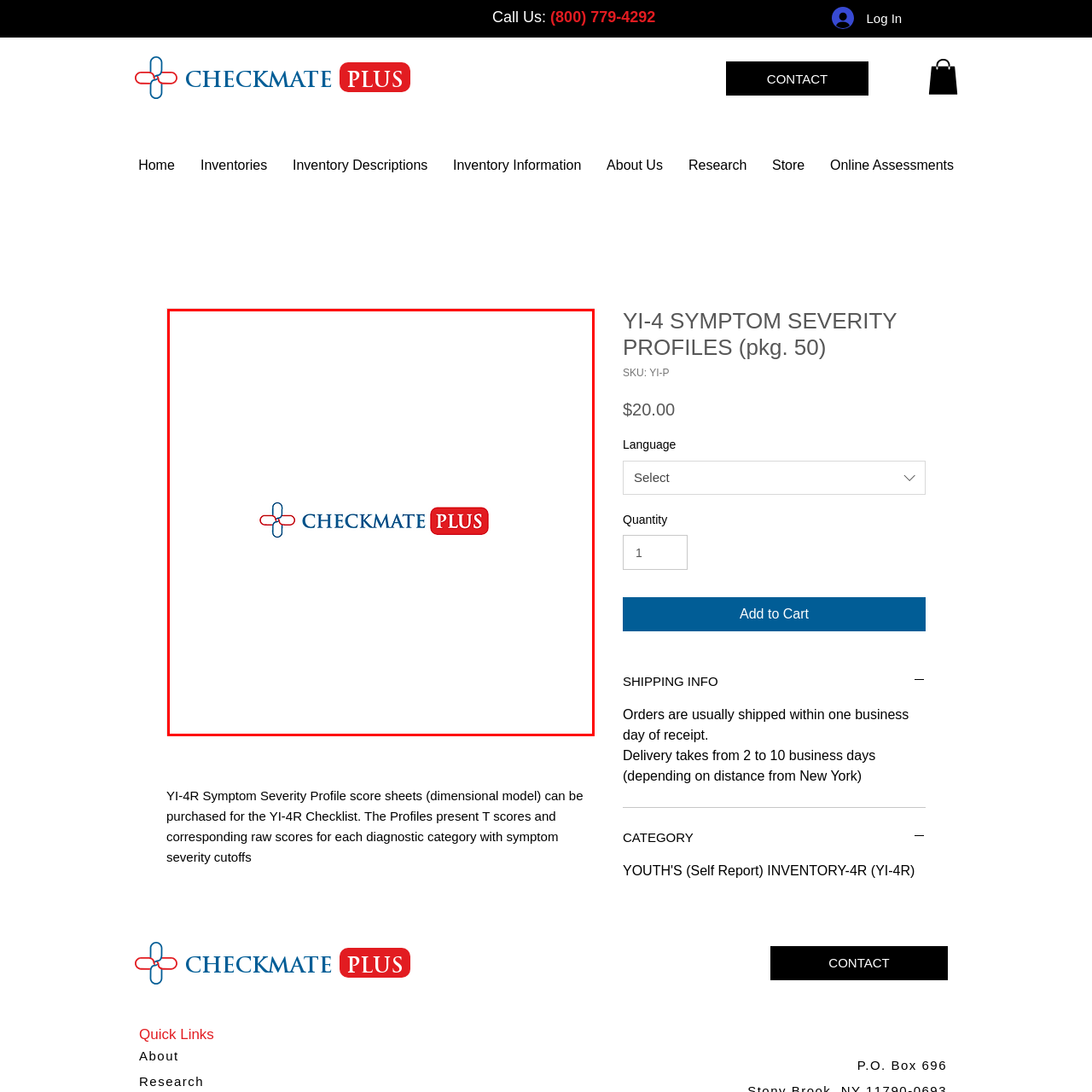What is the focus of the brand represented by the logo?
Examine the image that is surrounded by the red bounding box and answer the question with as much detail as possible using the image.

The logo effectively represents the brand's focus on healthcare solutions and clinical assessments, which is evident from the stylized blue and red motif, the graphical element resembling a medical cross, and the overall design of the logo.